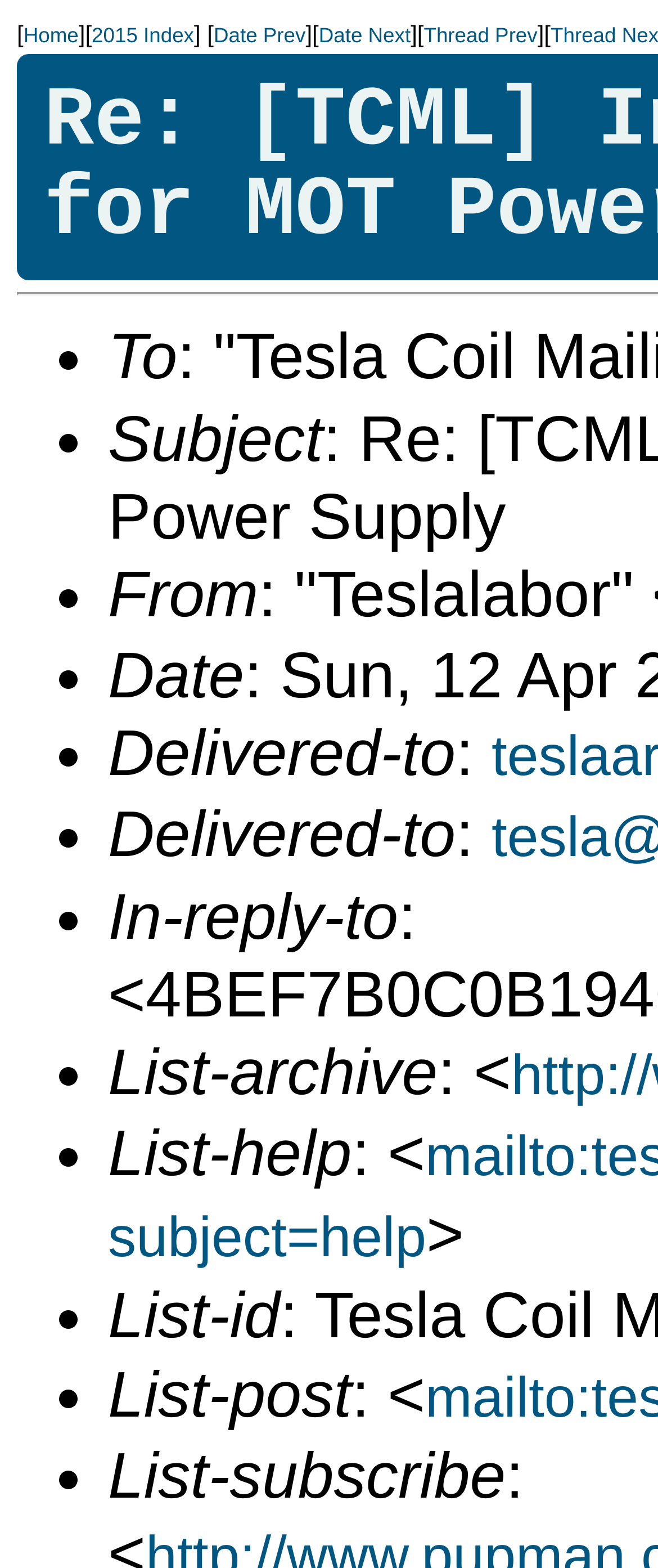Describe all the significant parts and information present on the webpage.

This webpage appears to be a forum or email thread discussion. At the top, there are several links, including "Home", "2015 Index", "Date Prev", "Date Next", and "Thread Prev", which are aligned horizontally and take up a small portion of the top section of the page.

Below these links, there is a list of metadata about the thread, including "To", "Subject", "From", "Date", "Delivered-to", "In-reply-to", "List-archive", "List-help", "List-id", "List-post", and "List-subscribe". Each of these metadata items is preceded by a bullet point and is arranged vertically in a list.

The "To" field is located at the top of the list, followed by "Subject", "From", and so on. The "Delivered-to" field is located roughly in the middle of the list, and the "List-help" field is located near the bottom. The list takes up a significant portion of the page.

There are no images on the page. The overall content of the page appears to be focused on providing information about the thread, rather than displaying visual content.